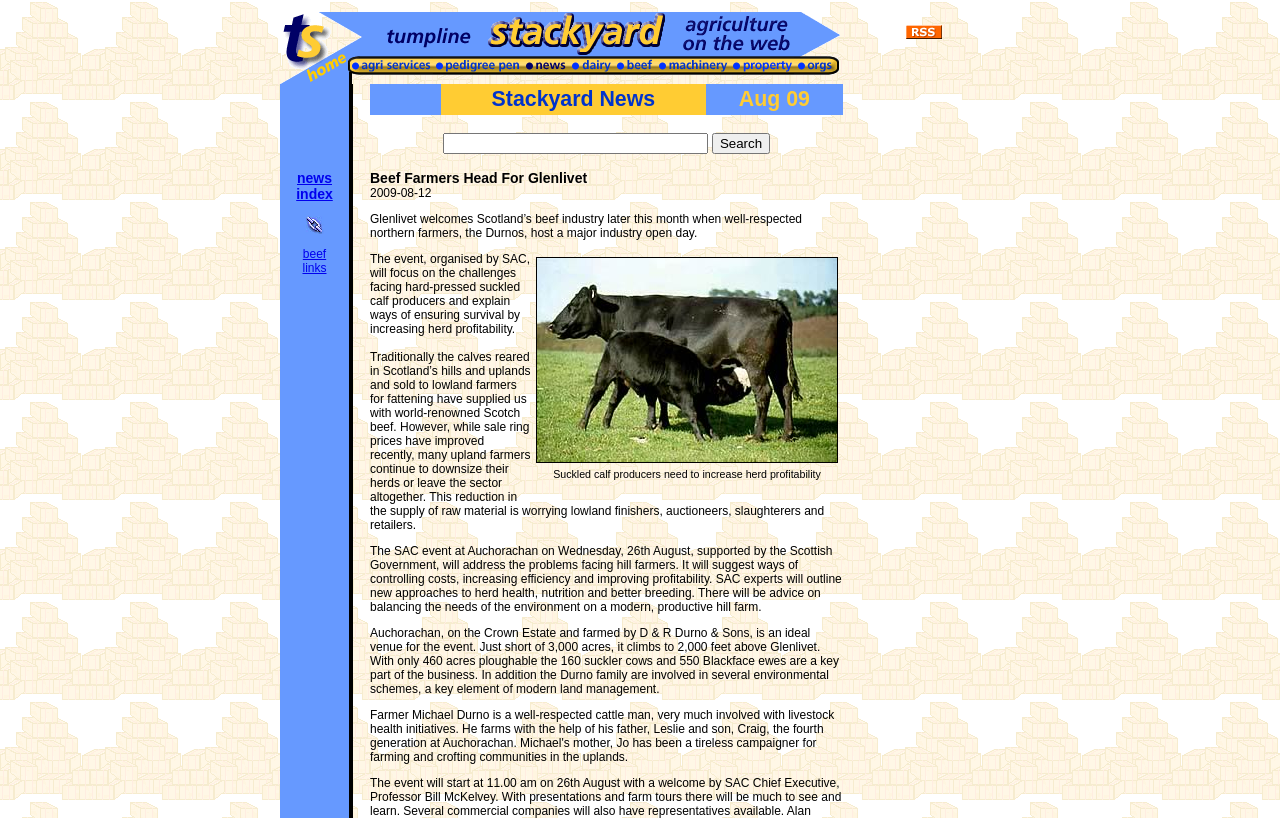Is there a news section in the webpage?
Based on the image, provide your answer in one word or phrase.

Yes